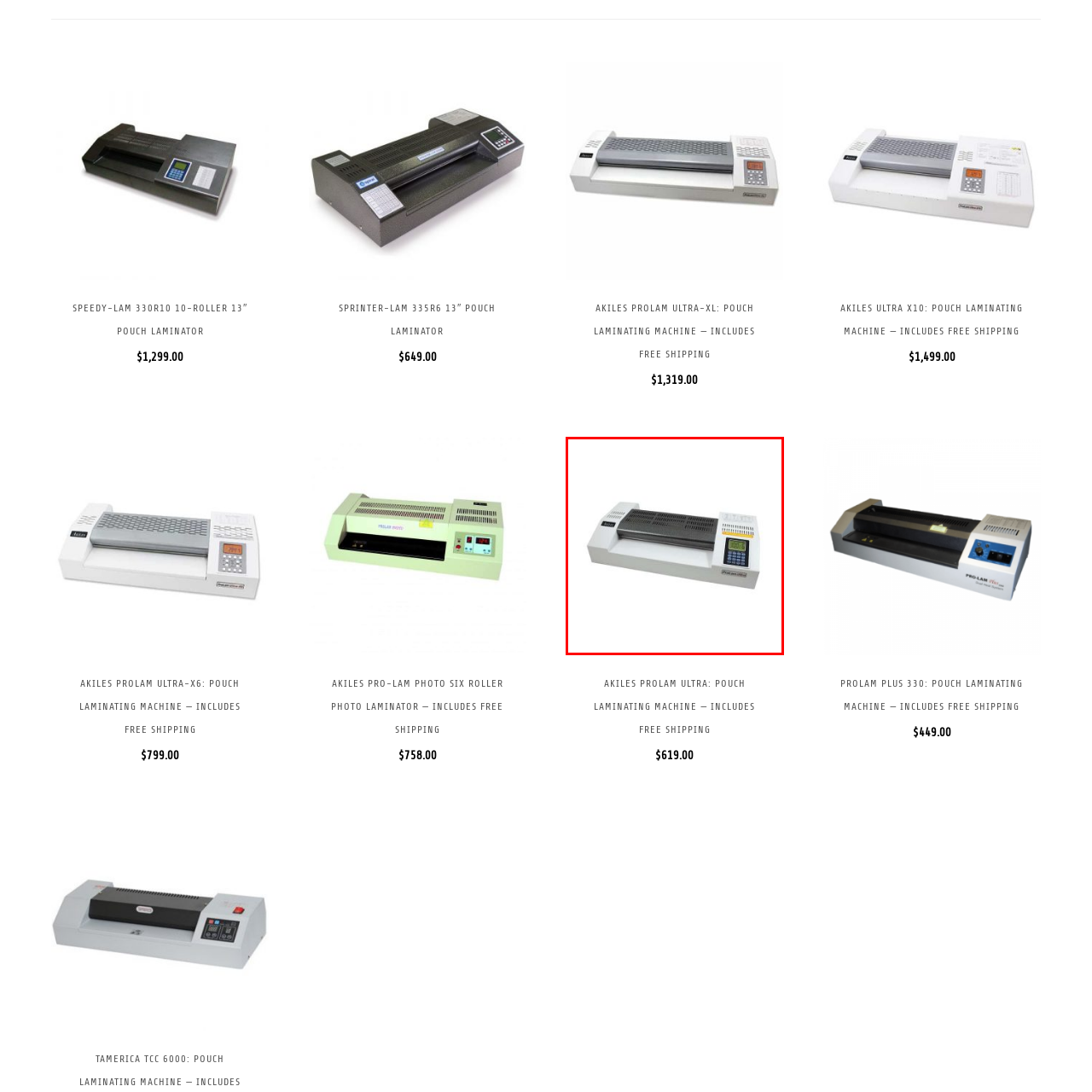Carefully look at the image inside the red box and answer the subsequent question in as much detail as possible, using the information from the image: 
What type of display does the control panel have?

The question asks about the type of display on the control panel. According to the caption, the control panel includes a 'digital display', which allows for precise temperature and speed adjustments.